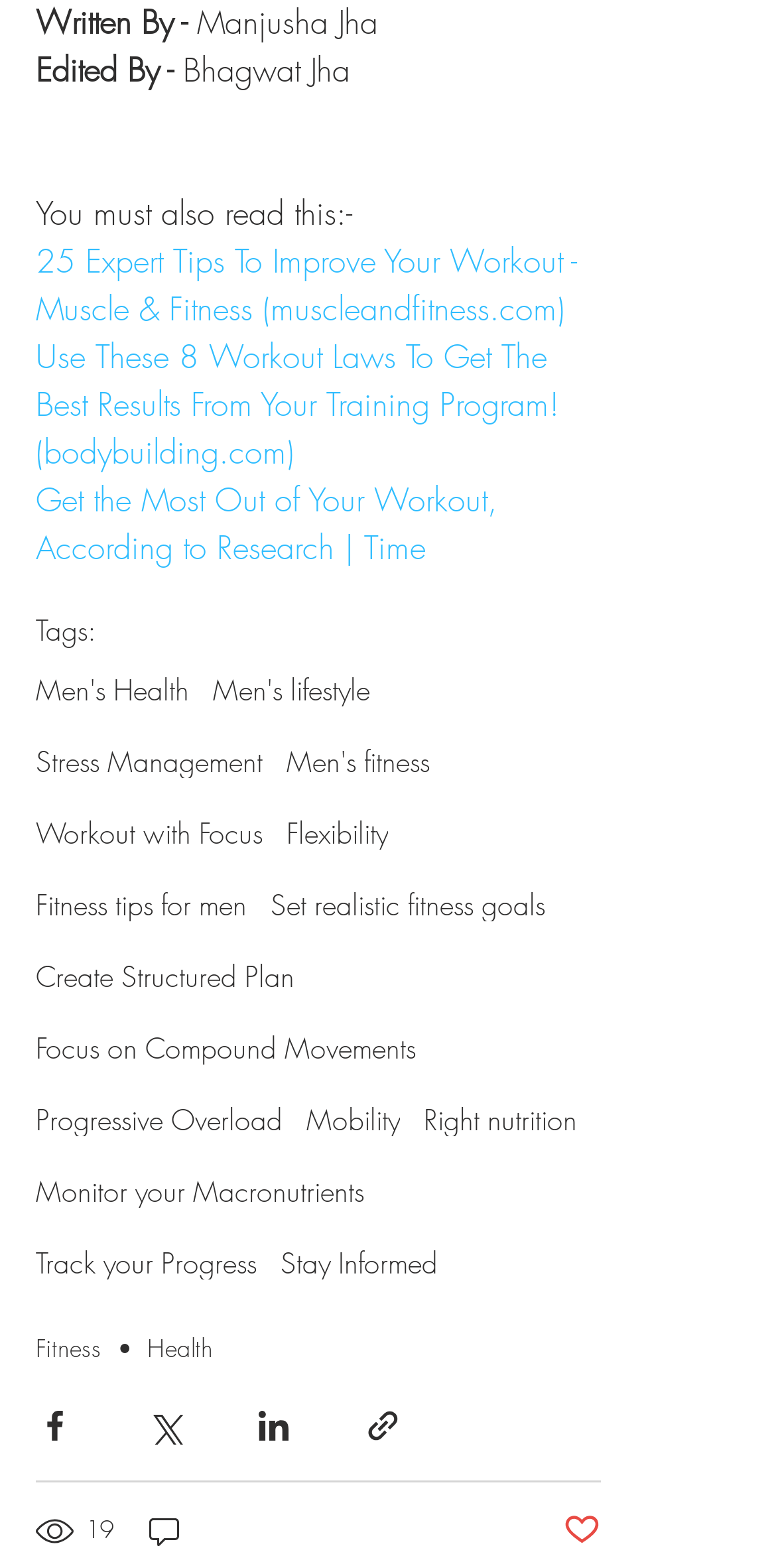Please provide a comprehensive answer to the question based on the screenshot: Who edited the article?

The article is edited by Bhagwat Jha, as indicated by the 'Edited By - Bhagwat Jha' text at the top of the webpage.